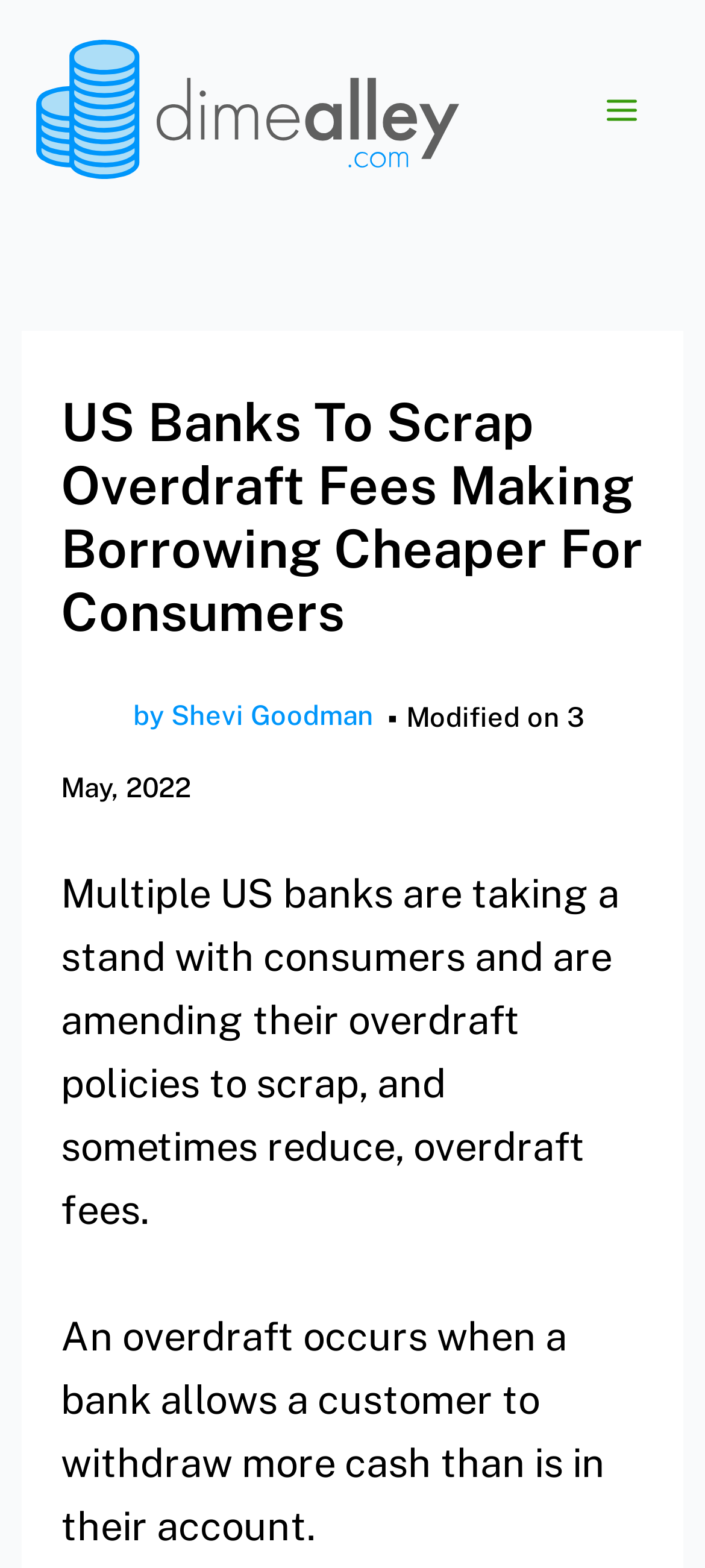Offer a meticulous caption that includes all visible features of the webpage.

The webpage is about US banks scrapping overdraft fees, making borrowing cheaper for consumers. At the top left corner, there is a DimeAlley logo, which is an image with a link. On the top right corner, there is a main menu button with an image. 

Below the logo, there is a header section that spans almost the entire width of the page. It contains a heading that summarizes the article, "US Banks To Scrap Overdraft Fees Making Borrowing Cheaper For Consumers". The author's name, "by Shevi Goodman", is displayed below the heading, followed by a dot and the modification date, "Modified on 3 May, 2022". 

The main content of the article starts below the header section. The first paragraph explains that multiple US banks are amending their overdraft policies to scrap or reduce overdraft fees. The second paragraph defines what an overdraft is, which occurs when a bank allows a customer to withdraw more cash than is in their account.